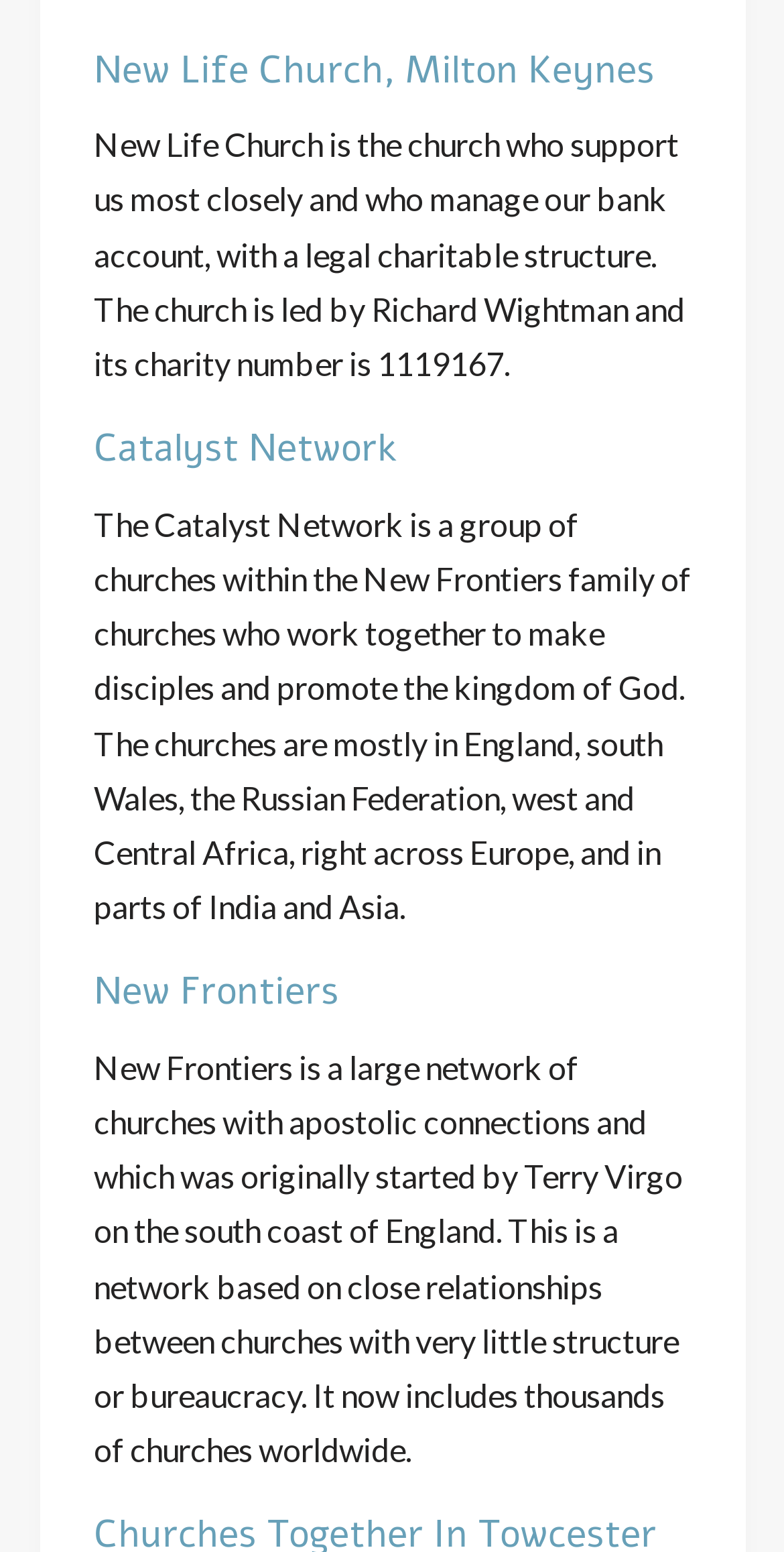What is the charity number of New Life Church? Examine the screenshot and reply using just one word or a brief phrase.

1119167